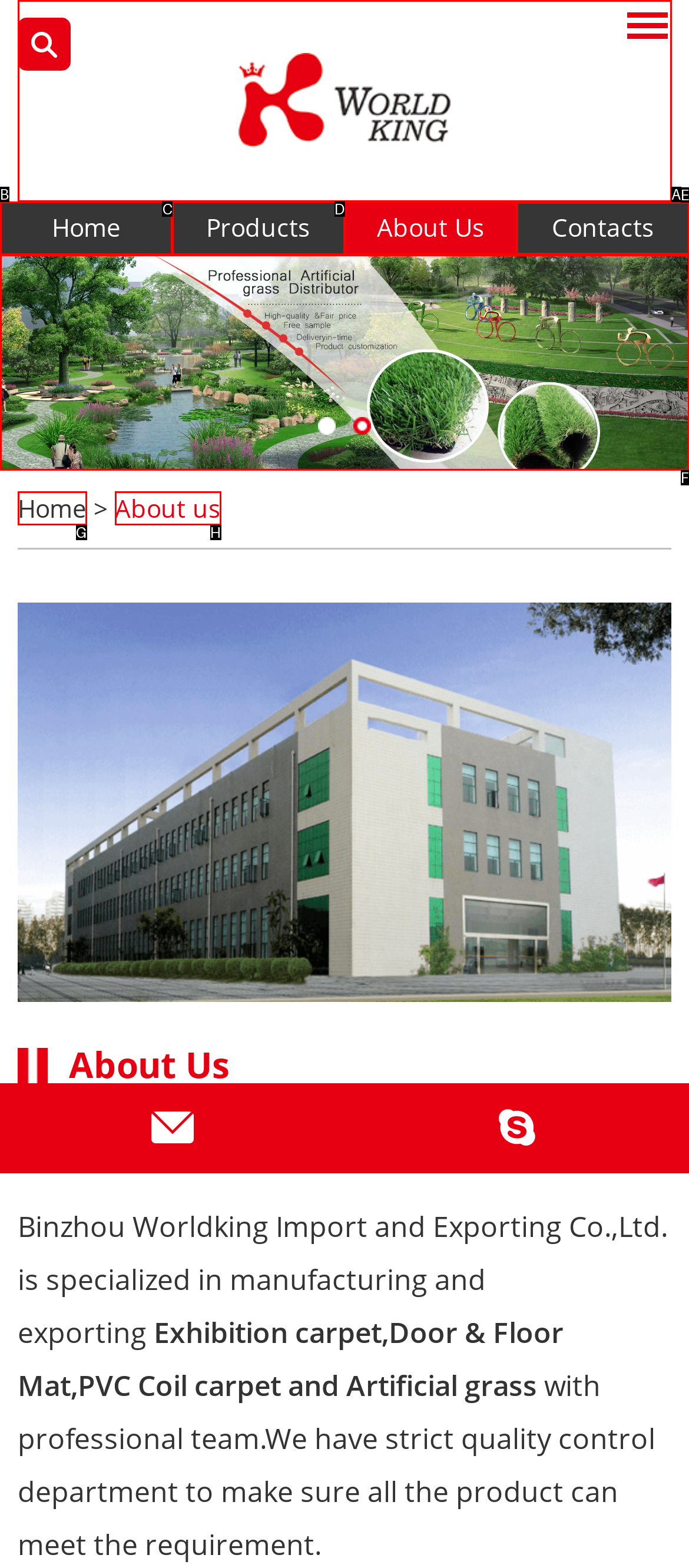Tell me which option I should click to complete the following task: Contact the company Answer with the option's letter from the given choices directly.

E